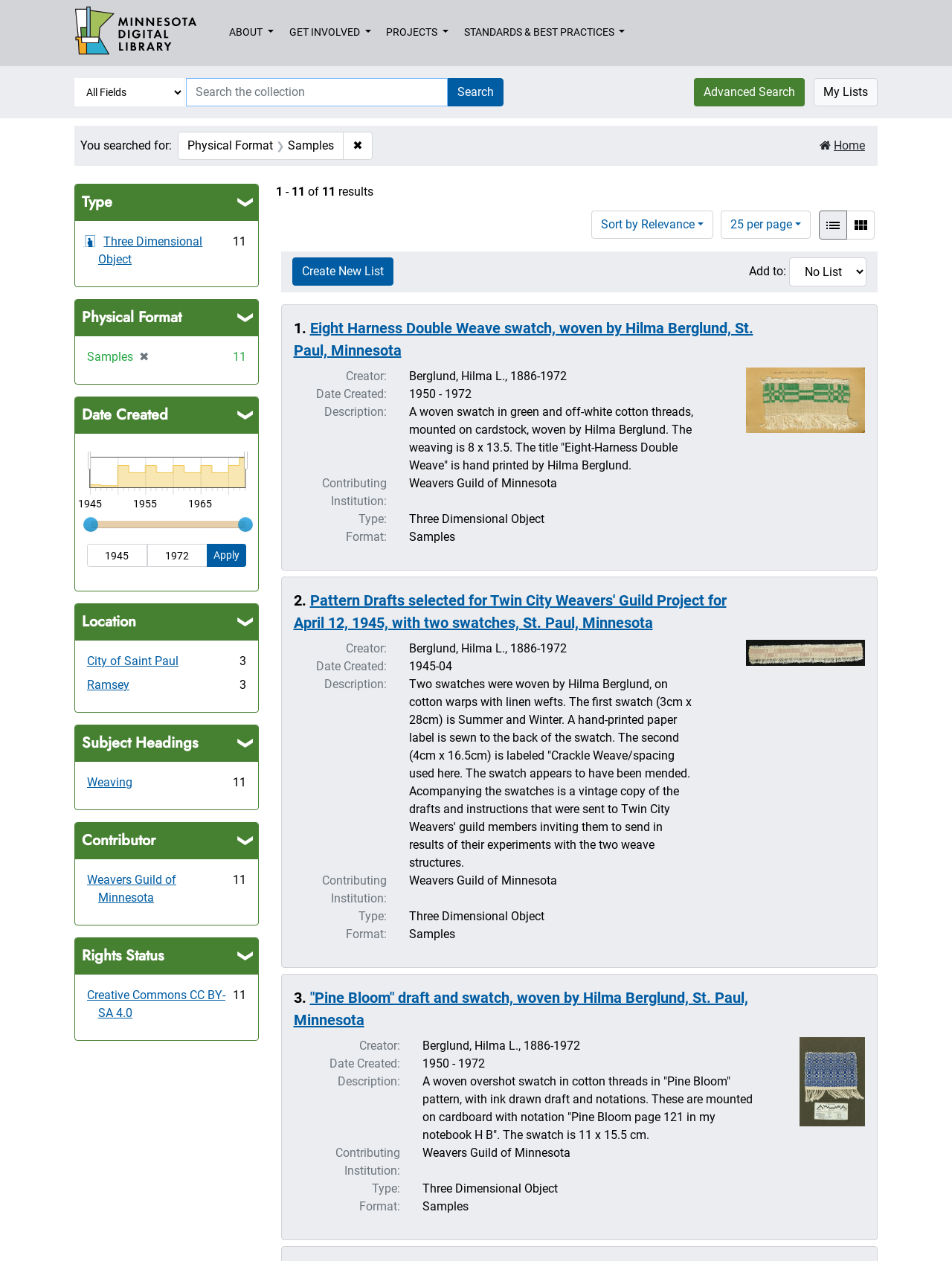Based on the image, provide a detailed response to the question:
How many search results are displayed on this page?

The search results are displayed below the search bar, and there are two results shown on this page, each with a description list and an image.